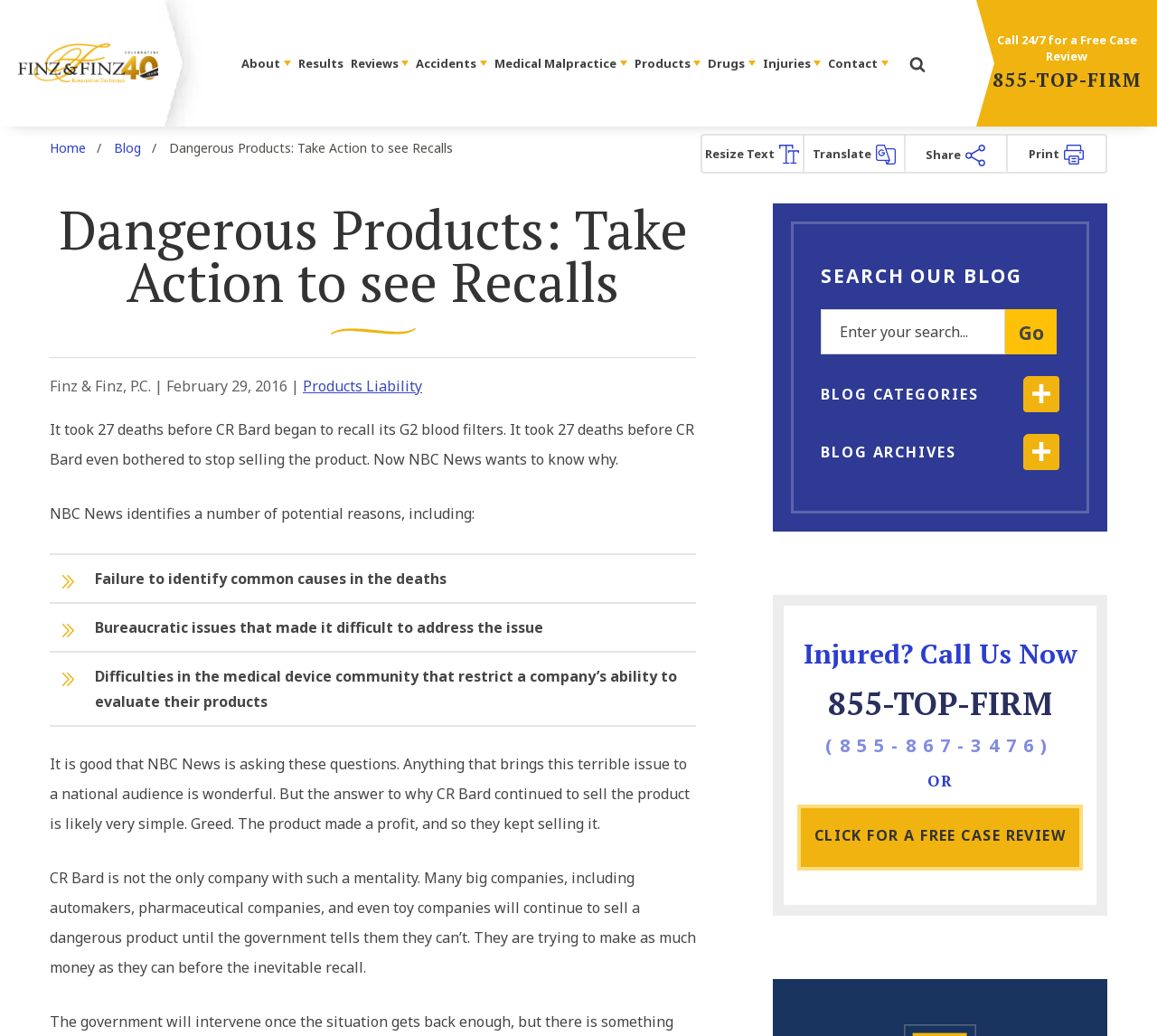Identify the bounding box coordinates of the region that needs to be clicked to carry out this instruction: "Click the 'Contact' link". Provide these coordinates as four float numbers ranging from 0 to 1, i.e., [left, top, right, bottom].

[0.713, 0.047, 0.771, 0.075]